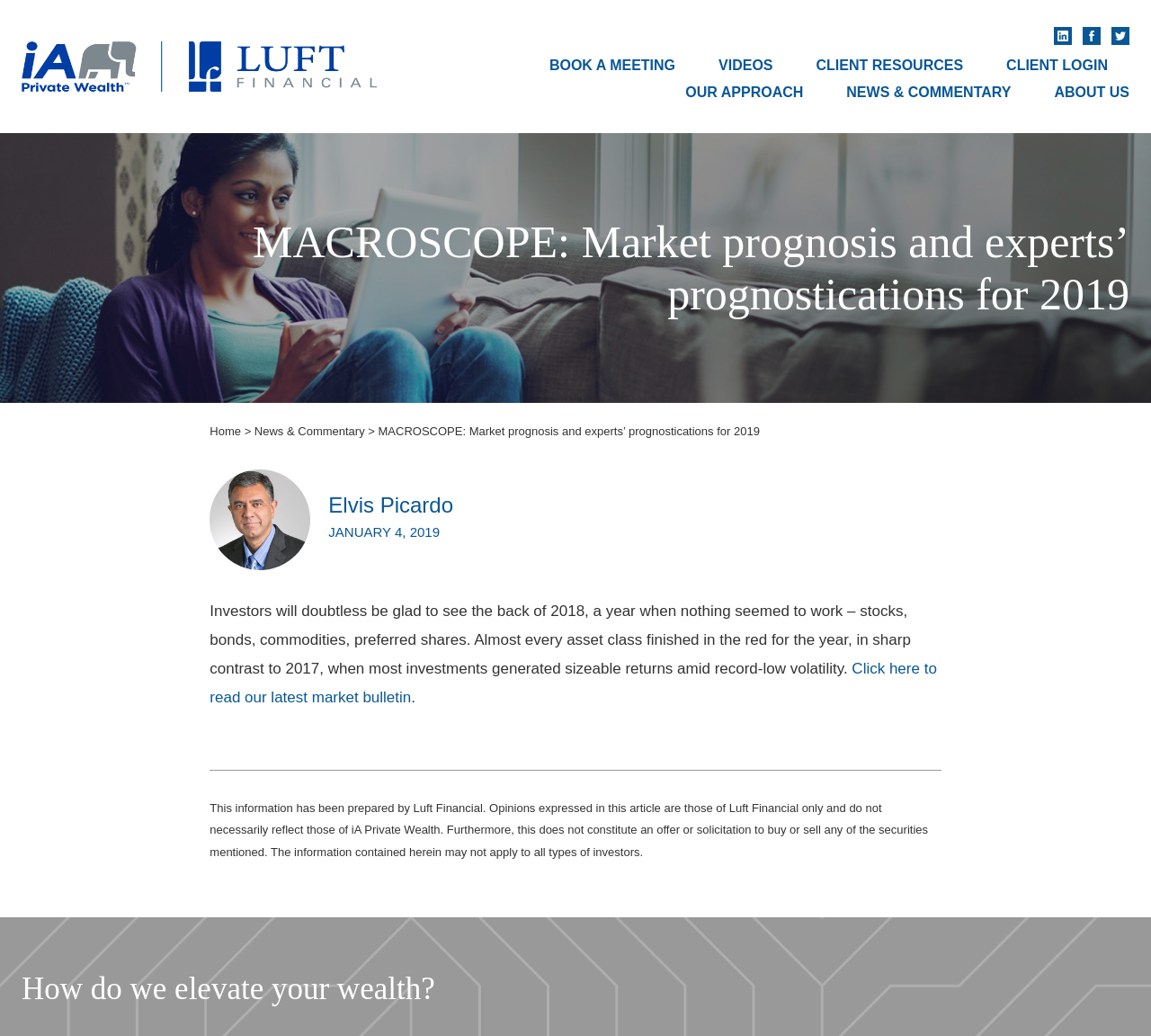Bounding box coordinates must be specified in the format (top-left x, top-left y, bottom-right x, bottom-right y). All values should be floating point numbers between 0 and 1. What are the bounding box coordinates of the UI element described as: Our Approach

[0.596, 0.082, 0.698, 0.096]